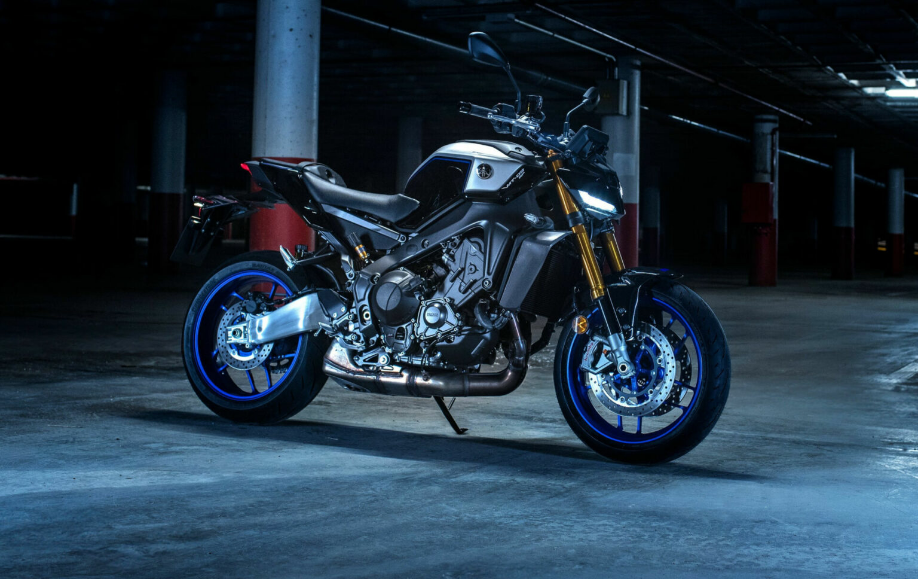Offer an in-depth caption that covers the entire scene depicted in the image.

The image depicts the striking 2024 Yamaha MT-09 SP, a high-performance motorcycle designed for enthusiasts seeking an exhilarating riding experience. Showcased in a dimly lit environment, the bike exudes a sense of mystique and power, emphasized by its sleek bodywork and distinctive dark color scheme. The MT-09 SP features premium specifications, including advanced suspension and braking systems, which are essential for delivering exceptional handling and stability. The bold design elements, coupled with sharp lines and a modern aesthetic, convey Yamaha's commitment to combining style with functionality. This model represents a refined evolution in the Hyper Naked category, appealing to riders who crave both performance and sophistication on the road.